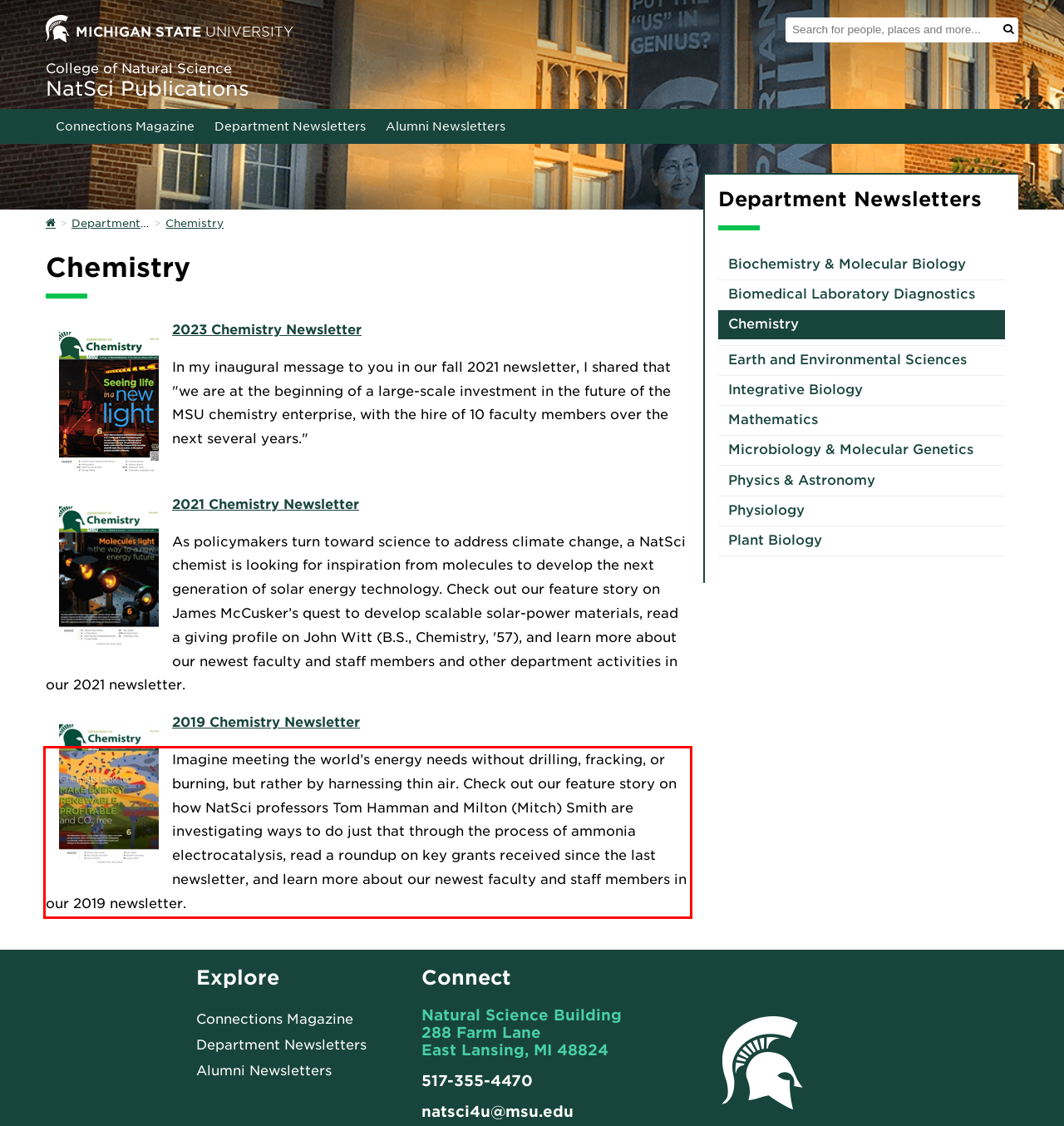Using the provided webpage screenshot, identify and read the text within the red rectangle bounding box.

Imagine meeting the world’s energy needs without drilling, fracking, or burning, but rather by harnessing thin air. Check out our feature story on how NatSci professors Tom Hamman and Milton (Mitch) Smith are investigating ways to do just that through the process of ammonia electrocatalysis, read a roundup on key grants received since the last newsletter, and learn more about our newest faculty and staff members in our 2019 newsletter.